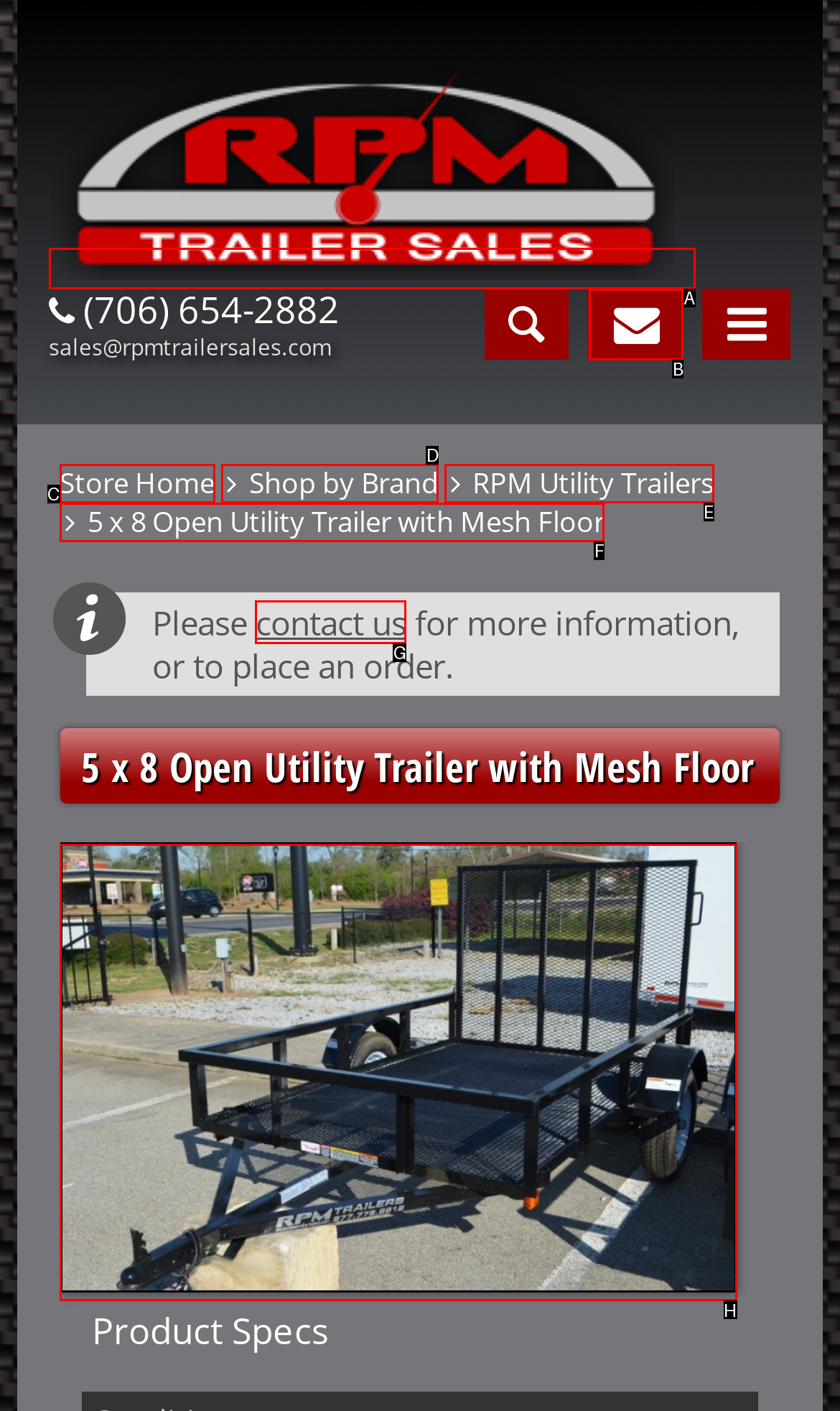Select the correct UI element to complete the task: view Utility Trailers
Please provide the letter of the chosen option.

H